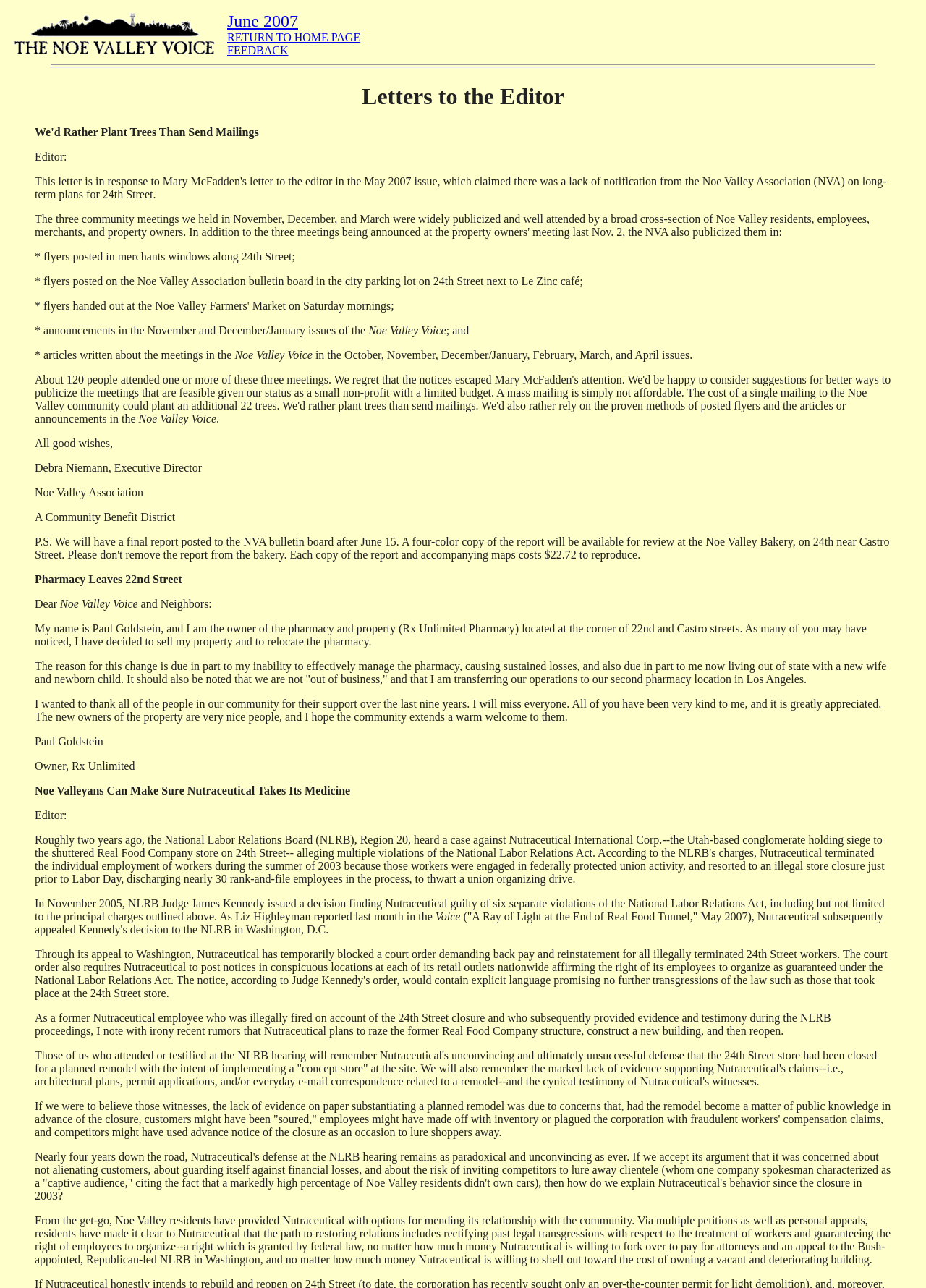Bounding box coordinates must be specified in the format (top-left x, top-left y, bottom-right x, bottom-right y). All values should be floating point numbers between 0 and 1. What are the bounding box coordinates of the UI element described as: RETURN TO HOME PAGE

[0.245, 0.024, 0.389, 0.034]